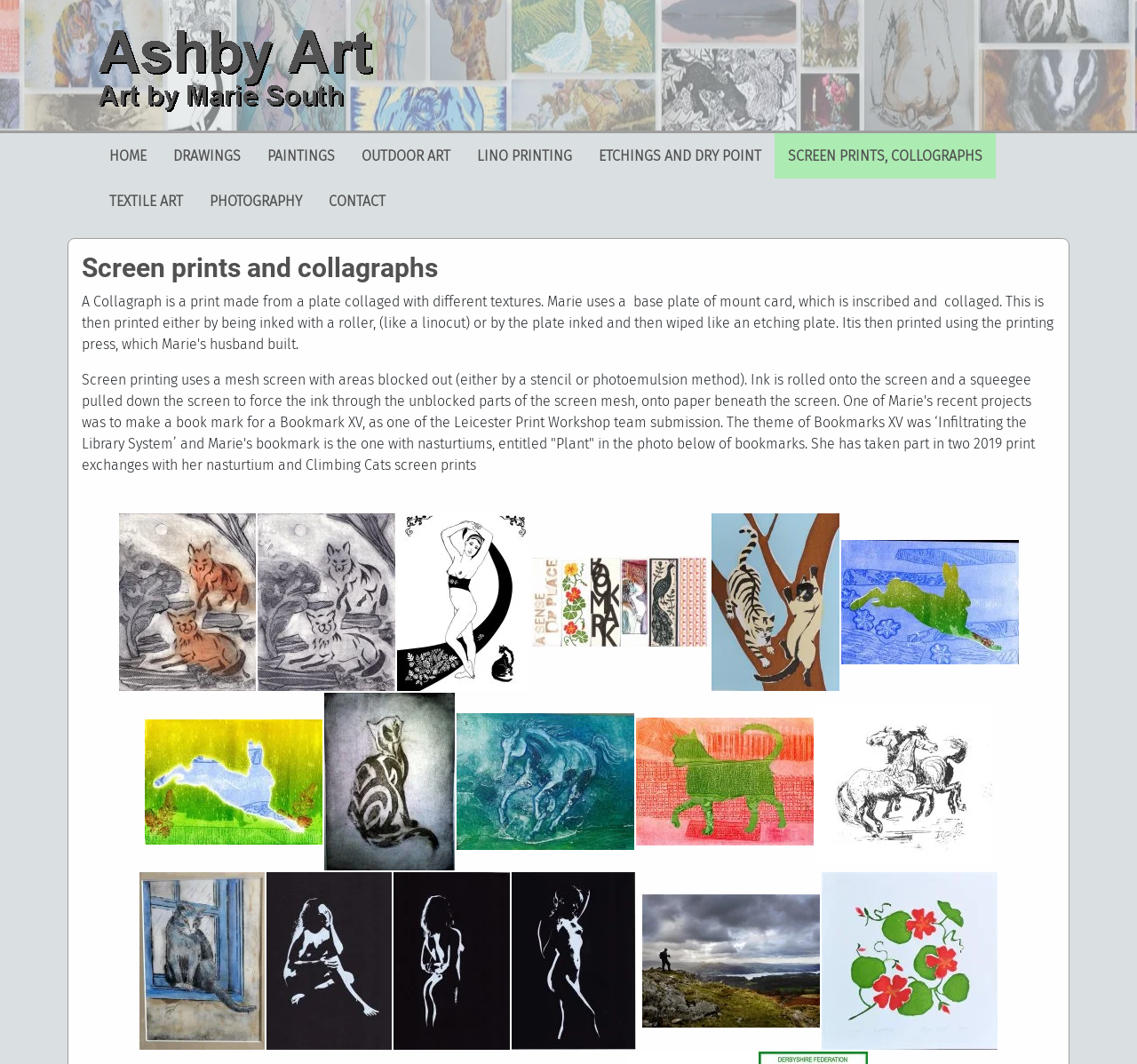Please respond to the question with a concise word or phrase:
What is the method used in screen printing?

Mesh screen with ink